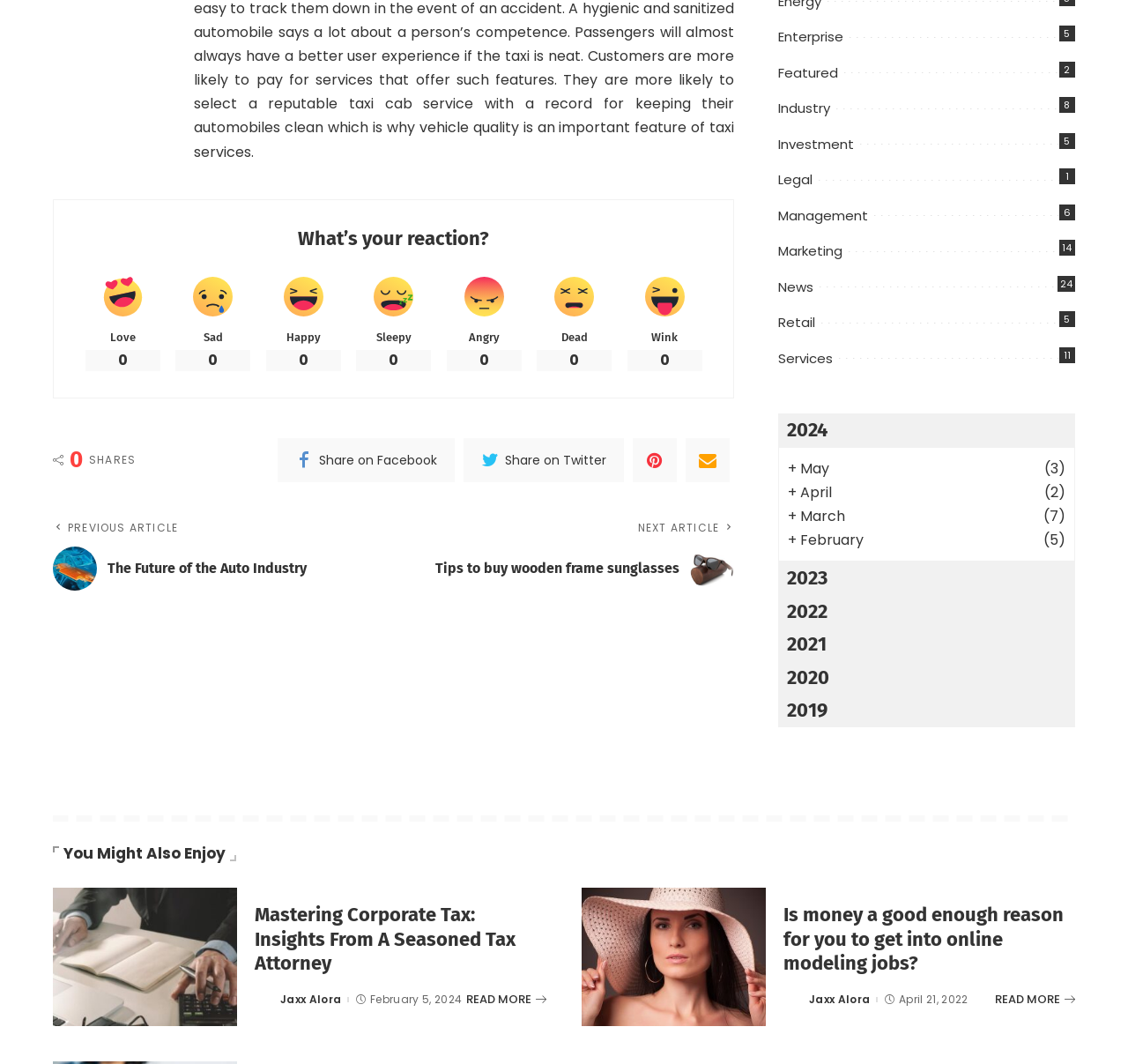What is the category of the article 'Mastering Corporate Tax: Insights From A Seasoned Tax Attorney'?
Provide an in-depth and detailed explanation in response to the question.

The webpage does not explicitly mention the category of the article 'Mastering Corporate Tax: Insights From A Seasoned Tax Attorney', but it is likely to be related to finance or law based on the title.